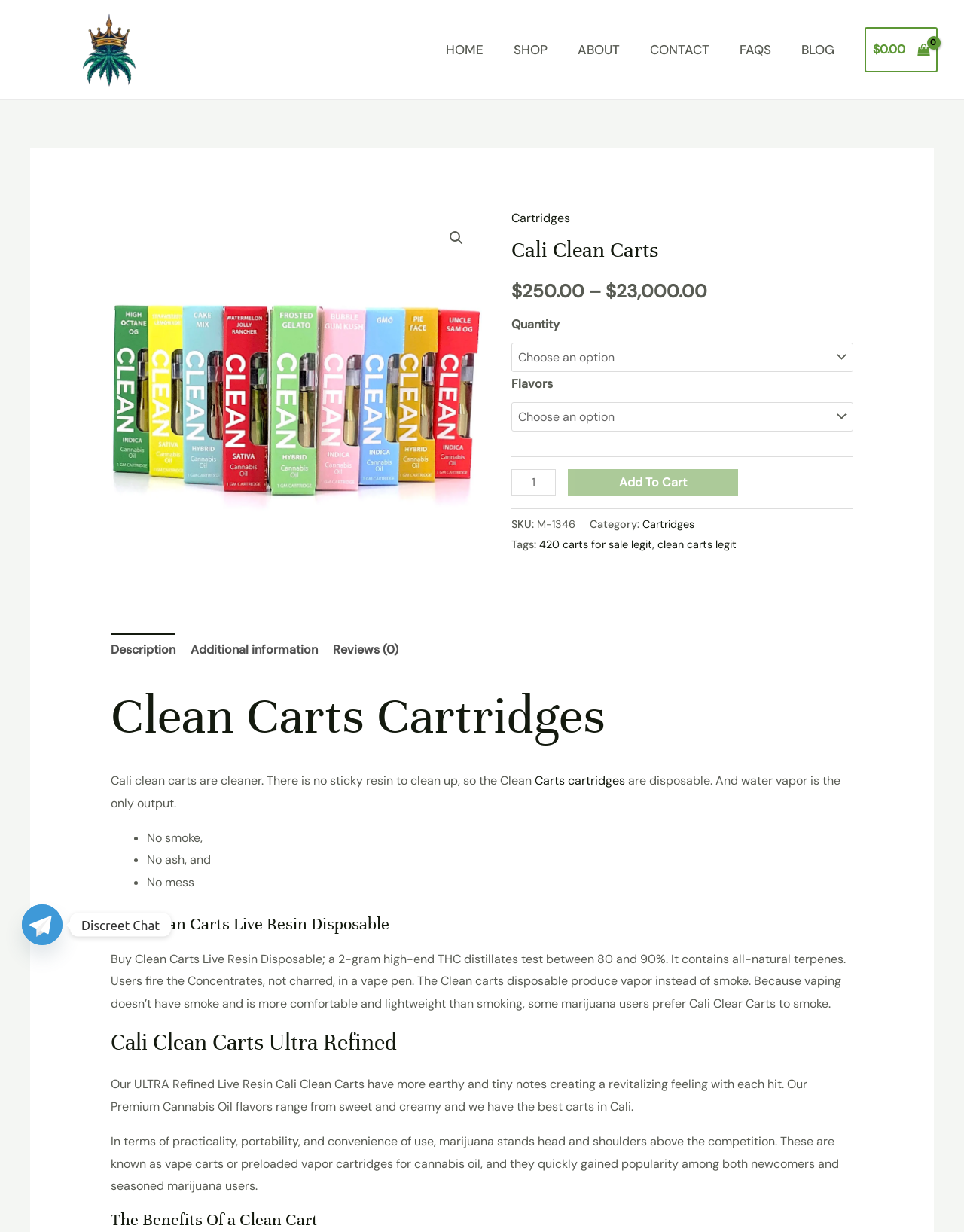Give a detailed explanation of the elements present on the webpage.

This webpage is about Cali Clean Carts, a brand of cannabis cartridges. At the top left, there is a link to "dispensaries that ship to Kentucky" accompanied by an image. Next to it, there is a navigation menu with links to "HOME", "SHOP", "ABOUT", "CONTACT", "FAQS", and "BLOG". On the top right, there is a link to view the shopping cart, which is currently empty, and a search icon.

Below the navigation menu, there is a prominent section featuring Cali Clean Carts. It includes an image, a heading "Cali Clean Carts", and a link to "Cartridges". There is also a price displayed, "$250.00", with an option to select the quantity and flavor. A "Add To Cart" button is located next to the price.

Underneath, there is a section with product details, including the SKU, category, and tags. There are also links to related products and a tab list with options to view the product description, additional information, and reviews.

The product description section explains the benefits of using Cali Clean Carts, including the fact that they are cleaner and more convenient than traditional cannabis products. It also highlights the features of the Live Resin Disposable and the Ultra Refined Live Resin Cali Clean Carts.

At the bottom of the page, there is a link to "Telegram" with an image and a text "Discreet Chat".